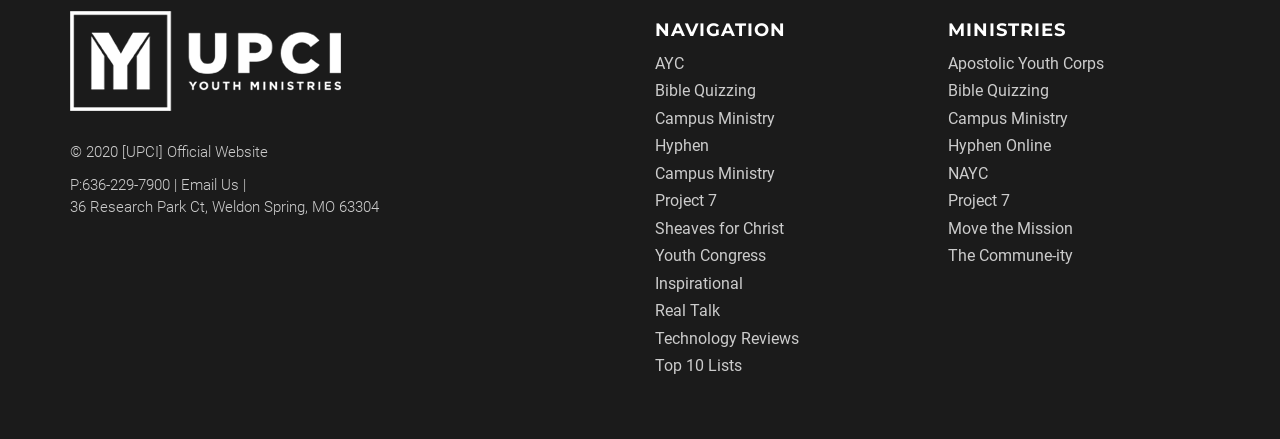Provide the bounding box coordinates, formatted as (top-left x, top-left y, bottom-right x, bottom-right y), with all values being floating point numbers between 0 and 1. Identify the bounding box of the UI element that matches the description: AYC

[0.512, 0.123, 0.534, 0.166]